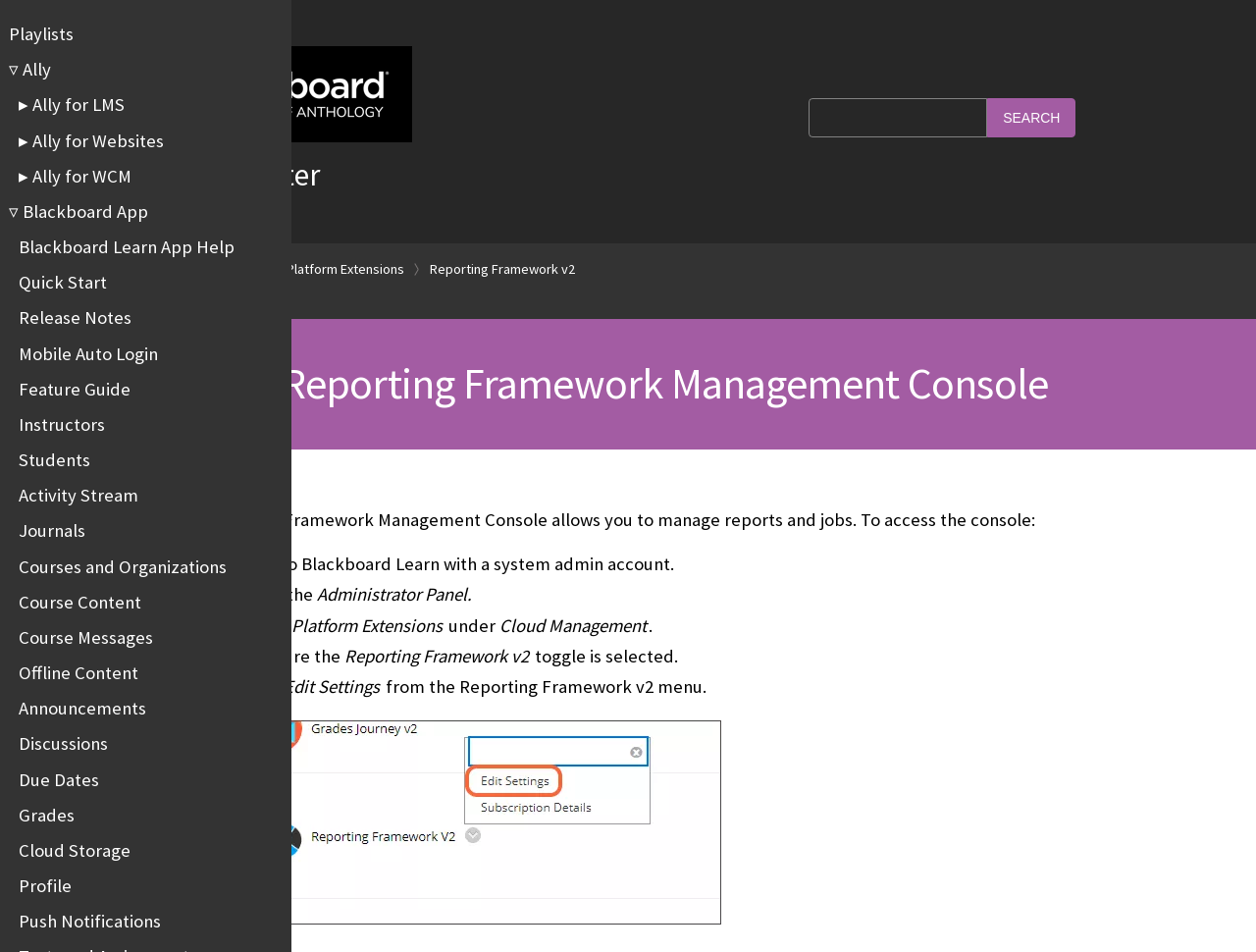Using the image as a reference, answer the following question in as much detail as possible:
What is required to access the Reporting Framework Management Console?

According to the instructions provided on the webpage, to access the console, one needs to 'Sign into Blackboard Learn with a system admin account.' This implies that a system admin account is necessary to access the console.